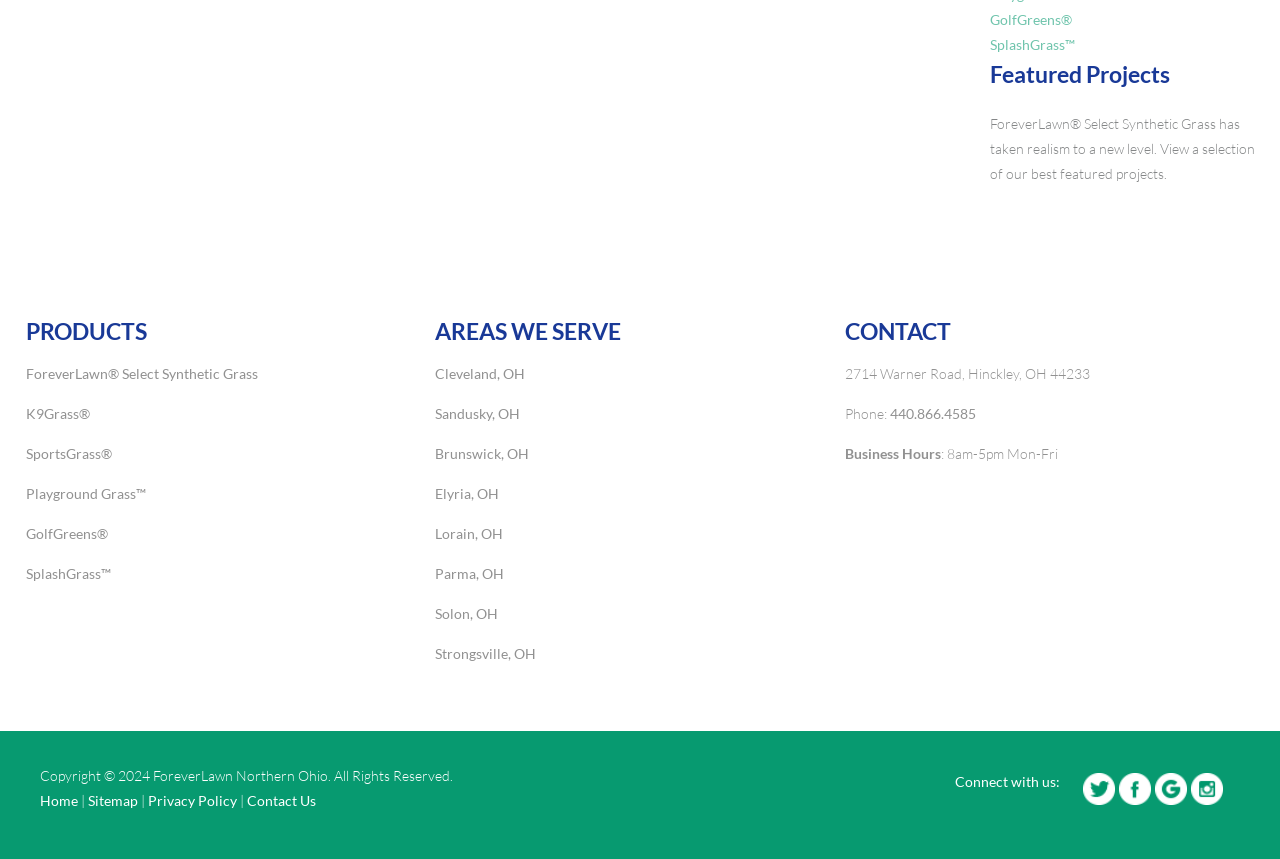Find the bounding box of the UI element described as: "GolfGreens®". The bounding box coordinates should be given as four float values between 0 and 1, i.e., [left, top, right, bottom].

[0.02, 0.611, 0.085, 0.631]